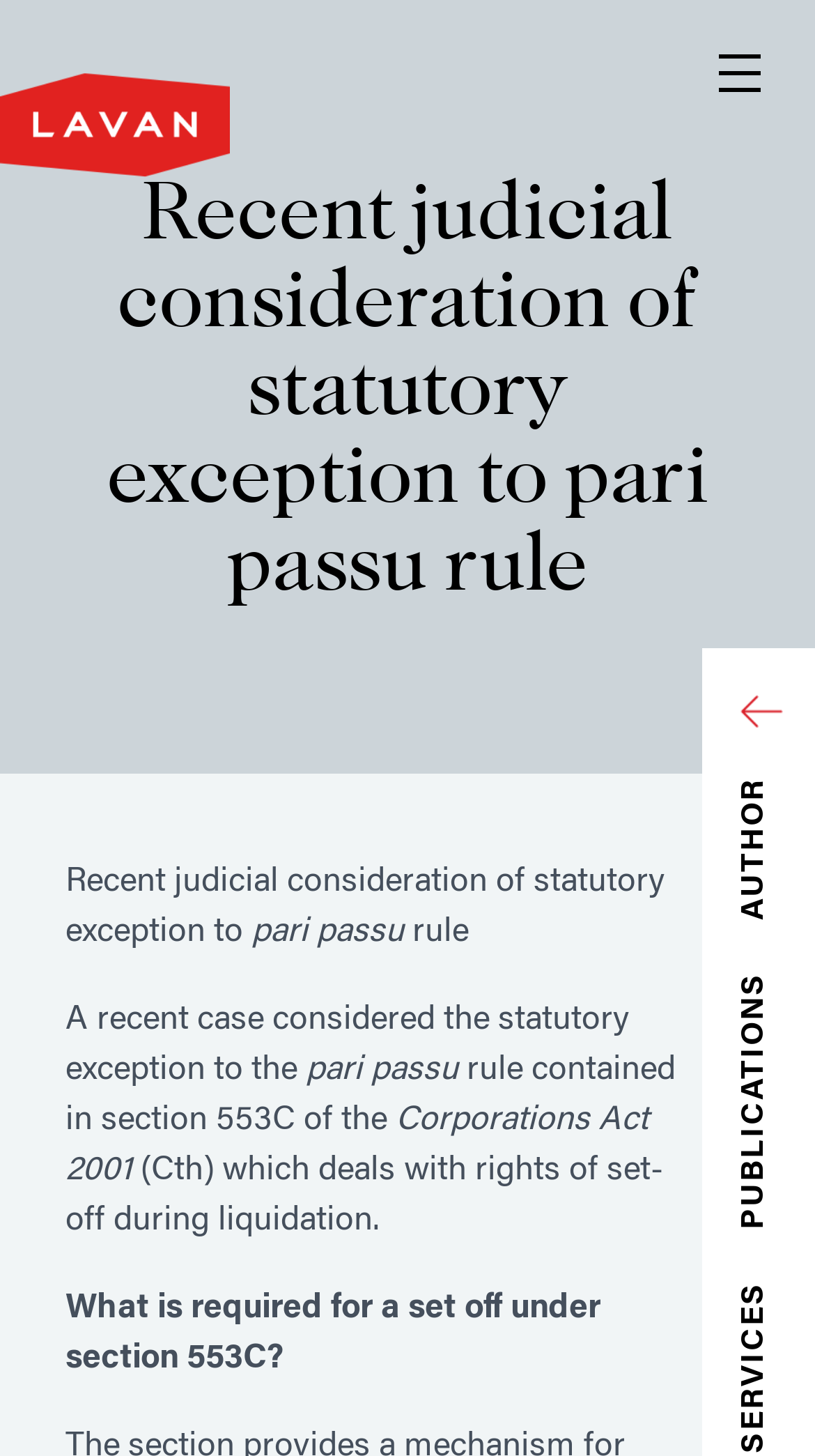What is the purpose of section 553C of the Corporations Act 2001?
Give a thorough and detailed response to the question.

According to the webpage content, section 553C of the Corporations Act 2001 deals with rights of set-off during liquidation, which implies that its purpose is to regulate set-off rights in liquidation scenarios.